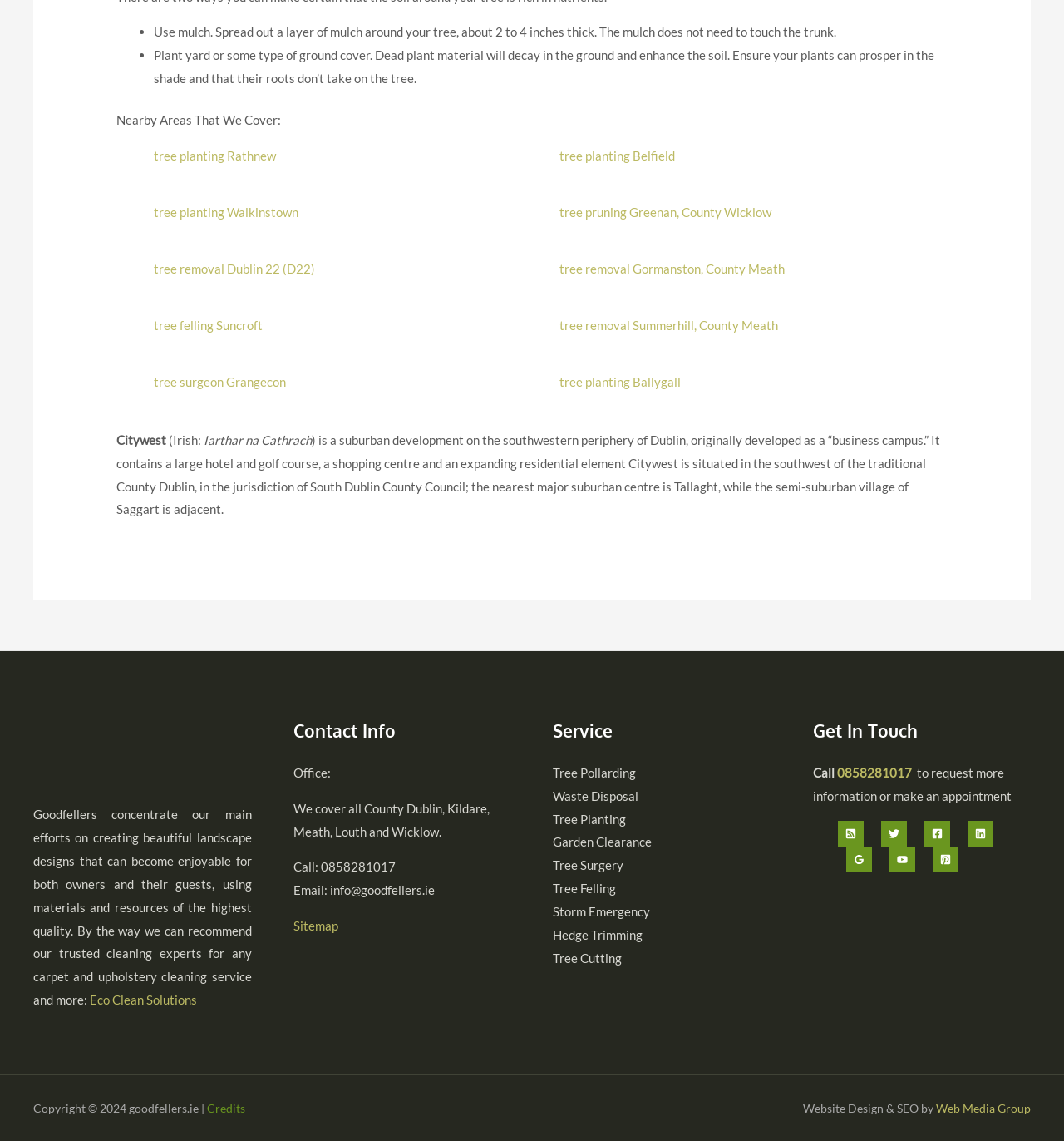Given the following UI element description: "tree removal Gormanston, County Meath", find the bounding box coordinates in the webpage screenshot.

[0.525, 0.544, 0.737, 0.557]